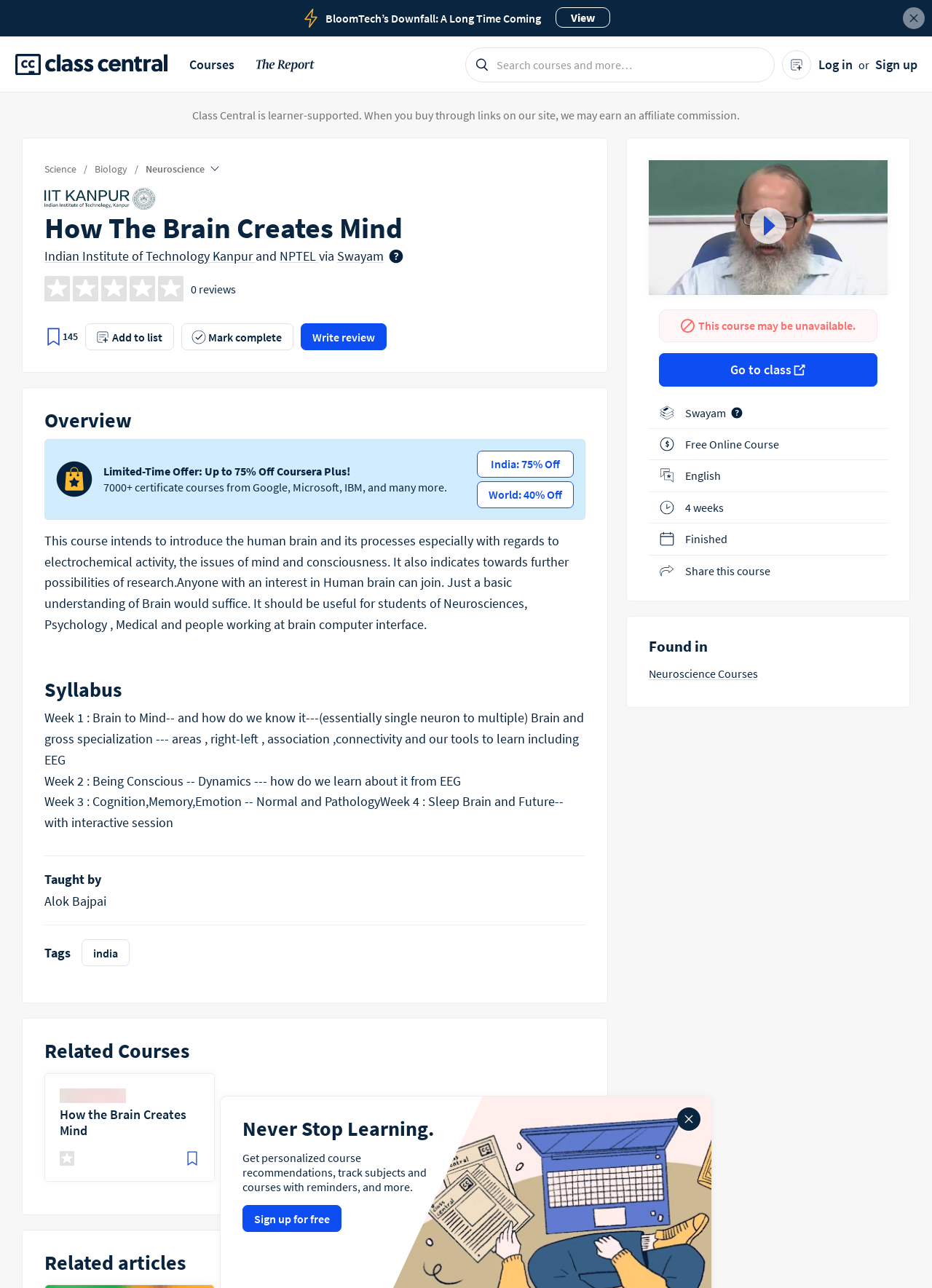Based on the provided description, "Write review", find the bounding box of the corresponding UI element in the screenshot.

[0.323, 0.251, 0.415, 0.272]